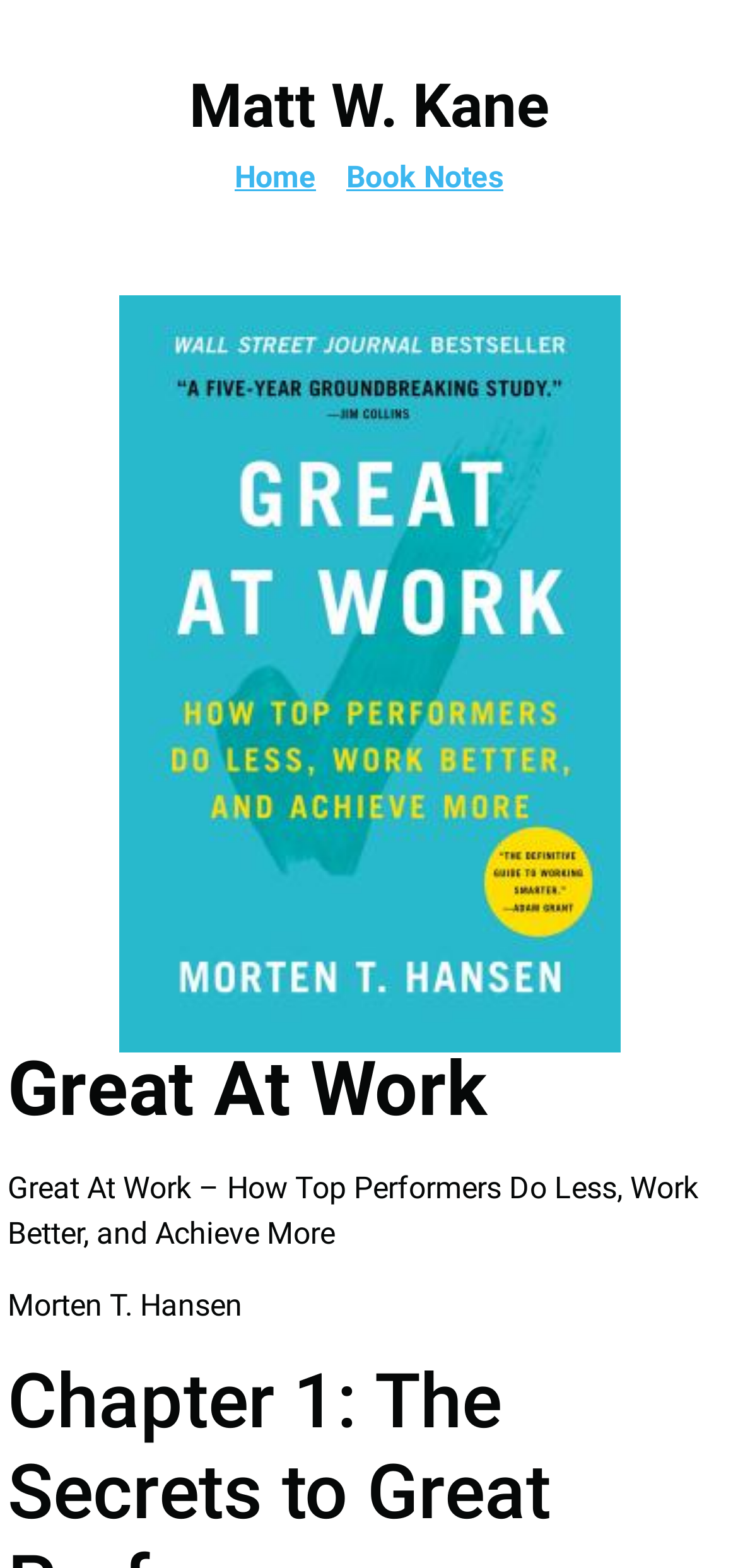Extract the bounding box for the UI element that matches this description: "Book Notes".

[0.469, 0.099, 0.682, 0.128]